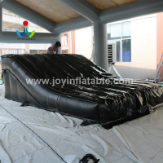Provide a comprehensive description of the image.

The image showcases an inflatable landing ramp designed for extreme sports, specifically tailored for activities like BMX or motocross. The ramp, predominantly black, is set up indoors, highlighting its robust construction meant for safe landings. It is positioned on a white protective tarp, indicating preparations for use or perhaps maintenance. A person is seen in the background, possibly adjusting or overseeing the setup. This product is part of a wider selection available on the website, which emphasizes safety and customization for outdoor sports enthusiasts. The ramp is ideal for training or showcasing stunts, contributing to a safe environment for riders.